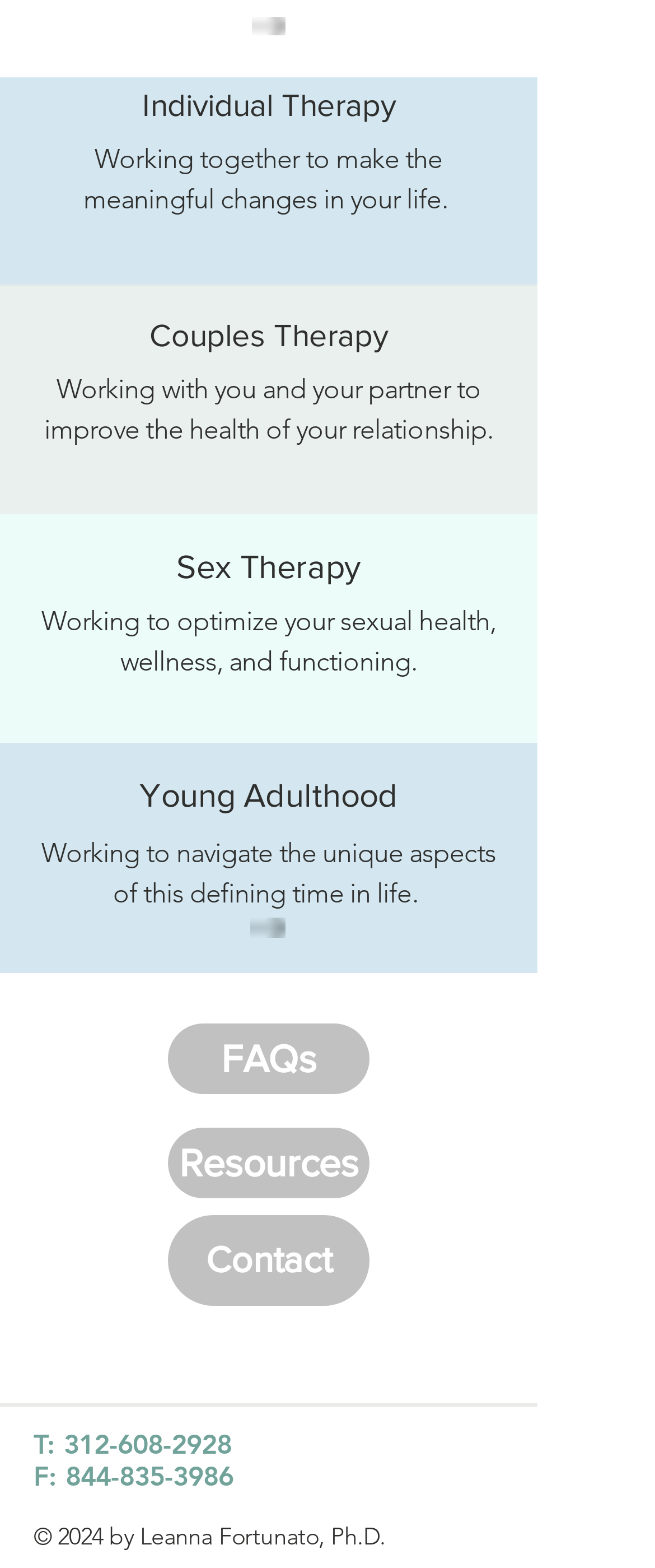How many links are in the footer?
Give a one-word or short phrase answer based on the image.

3